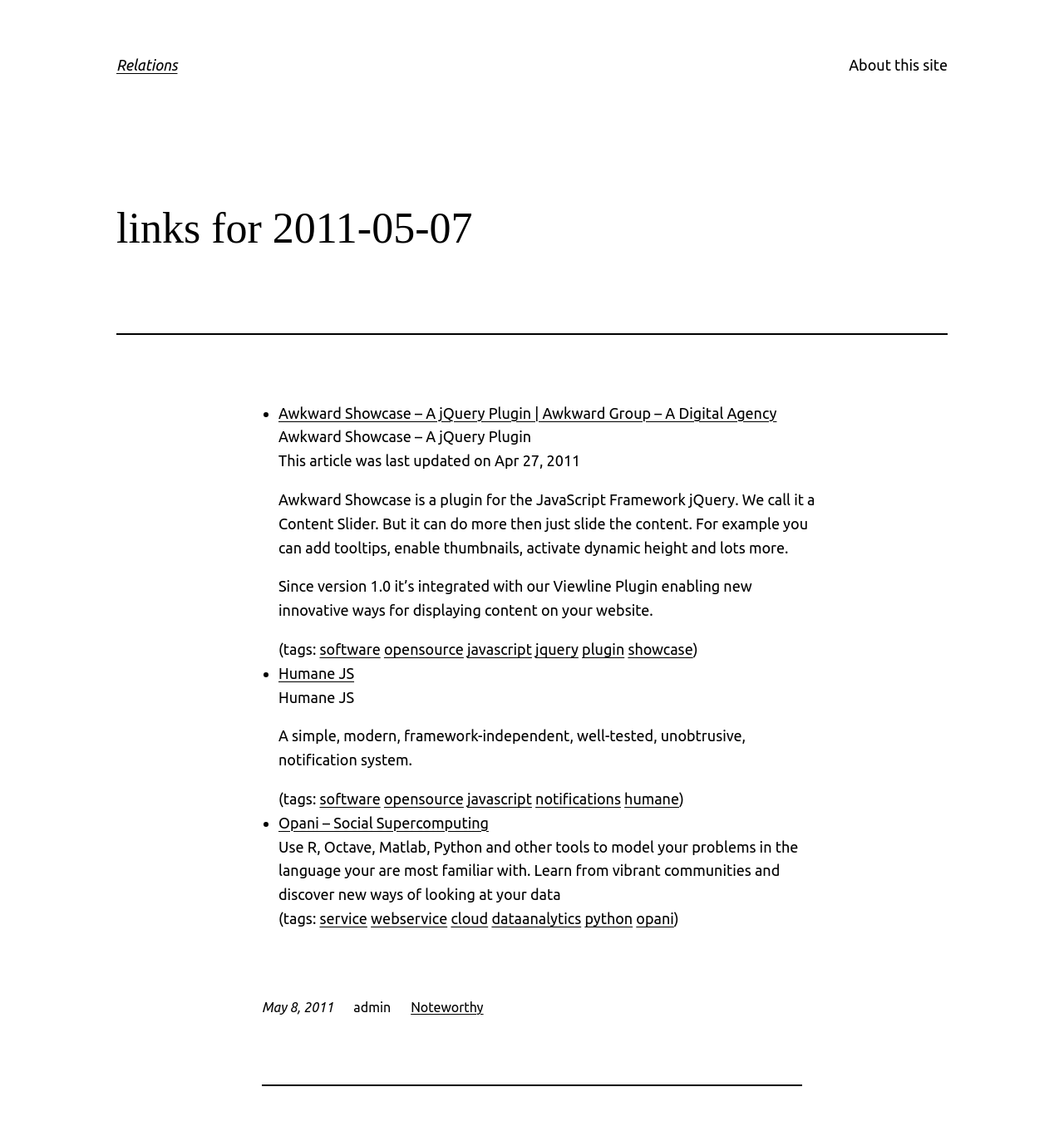Find and specify the bounding box coordinates that correspond to the clickable region for the instruction: "Read more about 'Awkward Showcase'".

[0.262, 0.356, 0.73, 0.371]